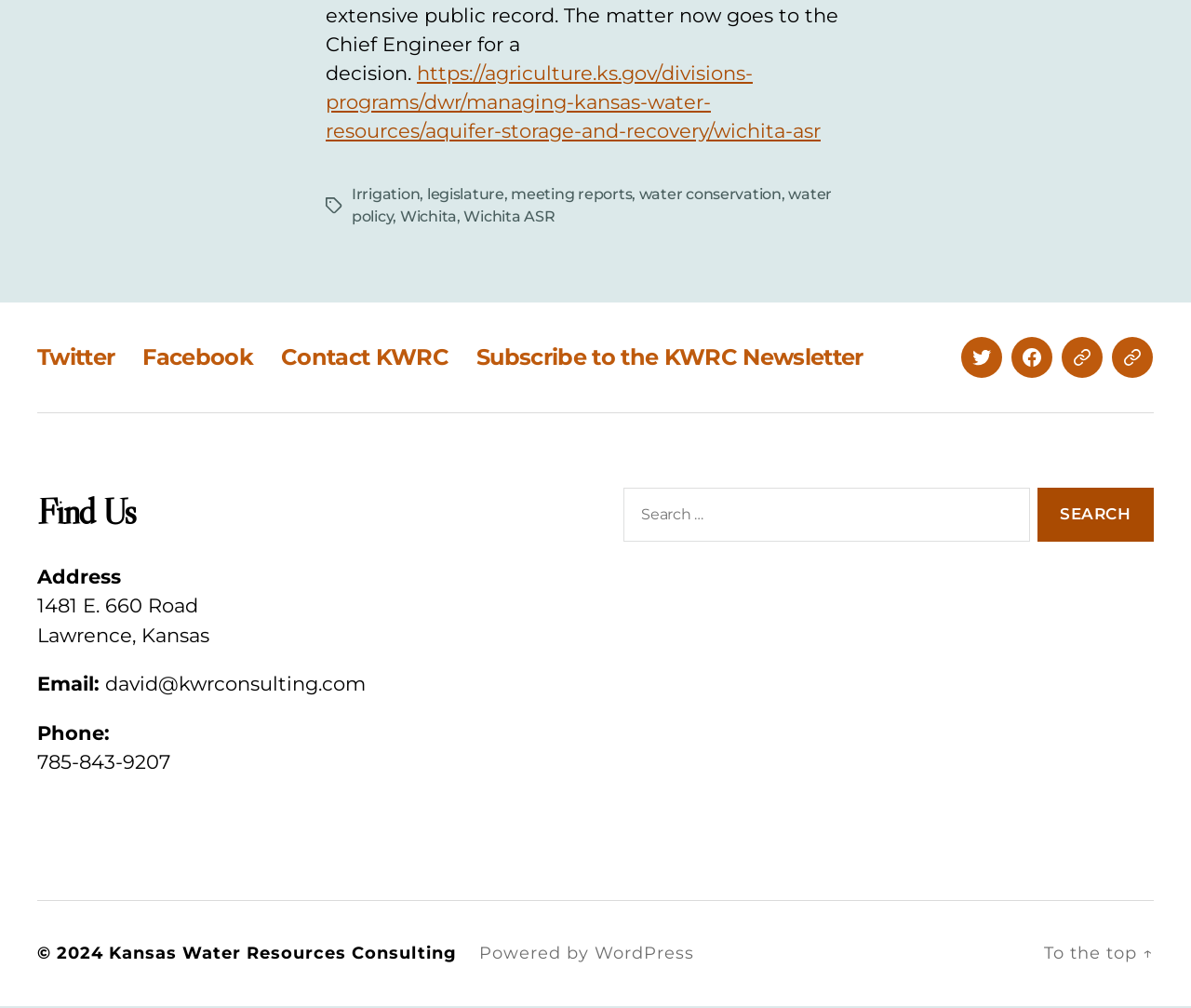Provide the bounding box coordinates of the area you need to click to execute the following instruction: "Visit the Wichita ASR page".

[0.389, 0.207, 0.466, 0.225]